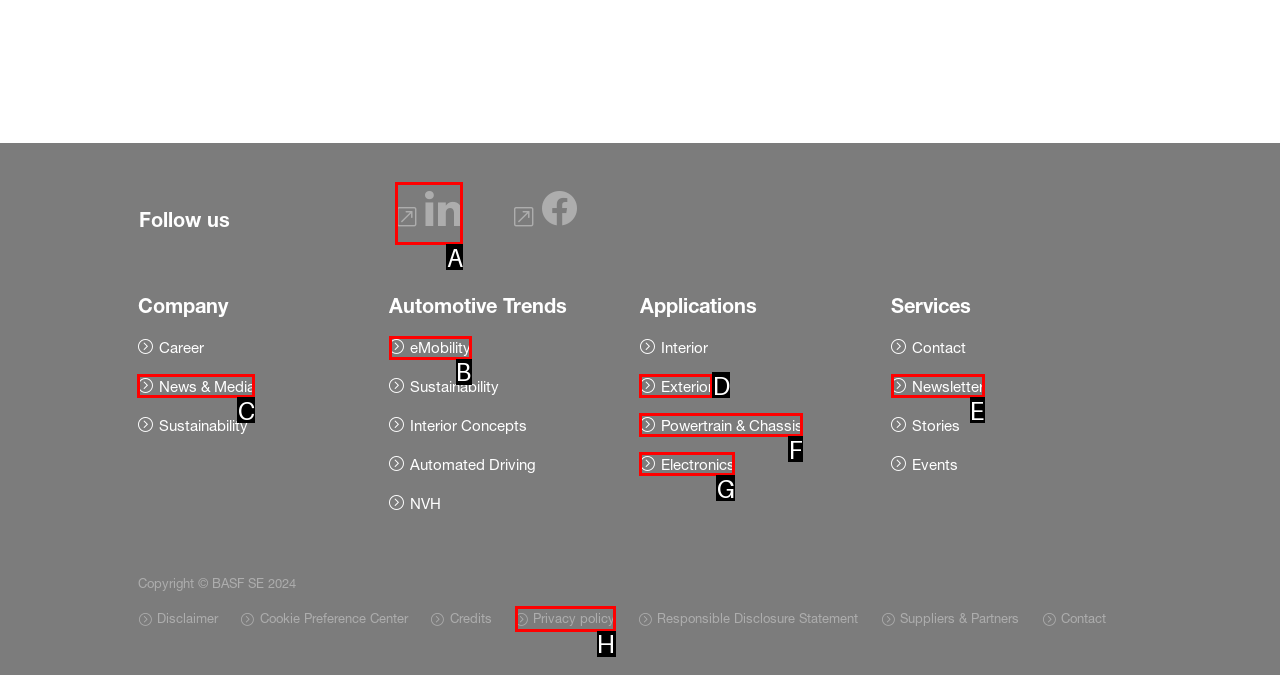Decide which letter you need to select to fulfill the task: Explore automotive trends in eMobility
Answer with the letter that matches the correct option directly.

B